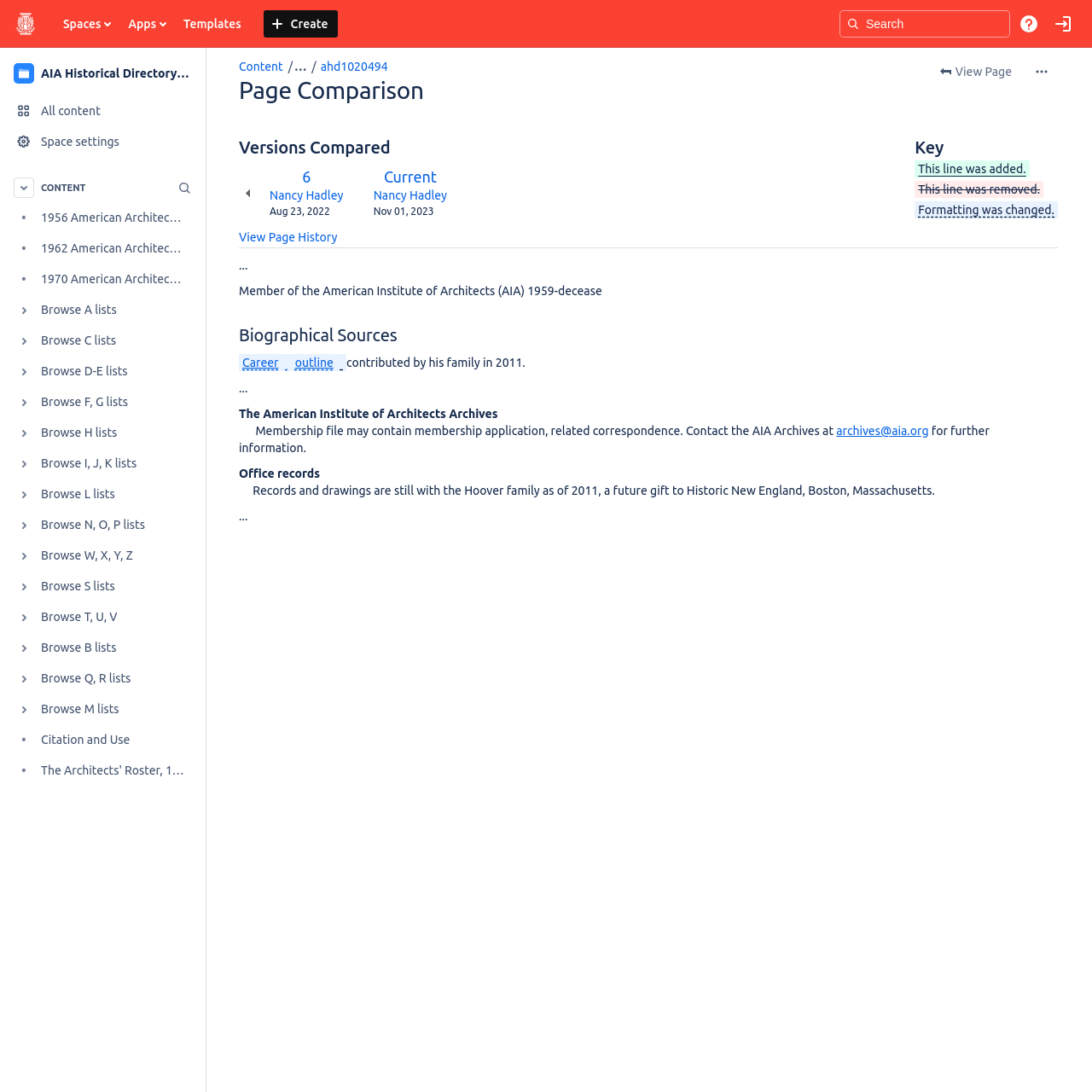Answer the following inquiry with a single word or phrase:
How many links are in the CONTENT region?

15